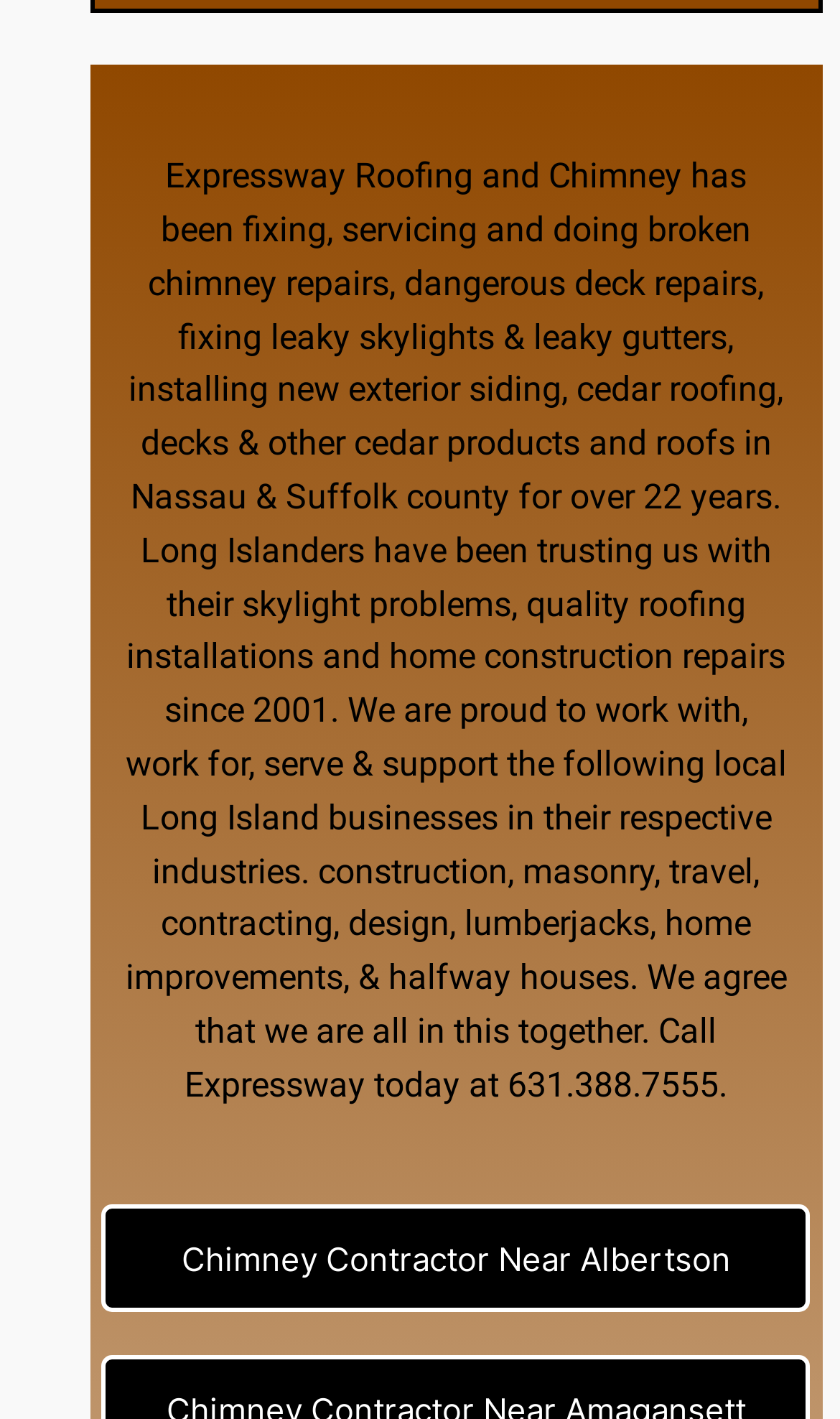Identify the bounding box coordinates for the UI element mentioned here: "Donate". Provide the coordinates as four float values between 0 and 1, i.e., [left, top, right, bottom].

None